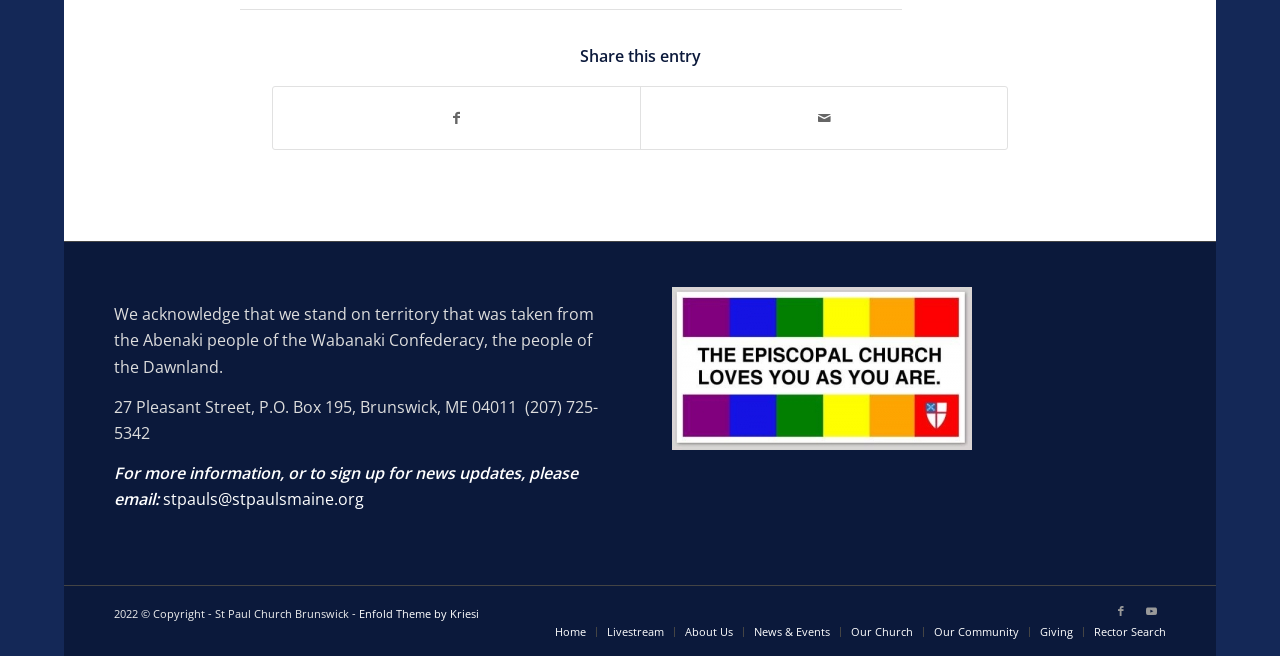Provide a one-word or brief phrase answer to the question:
What social media platforms are linked on the webpage?

Facebook, Youtube